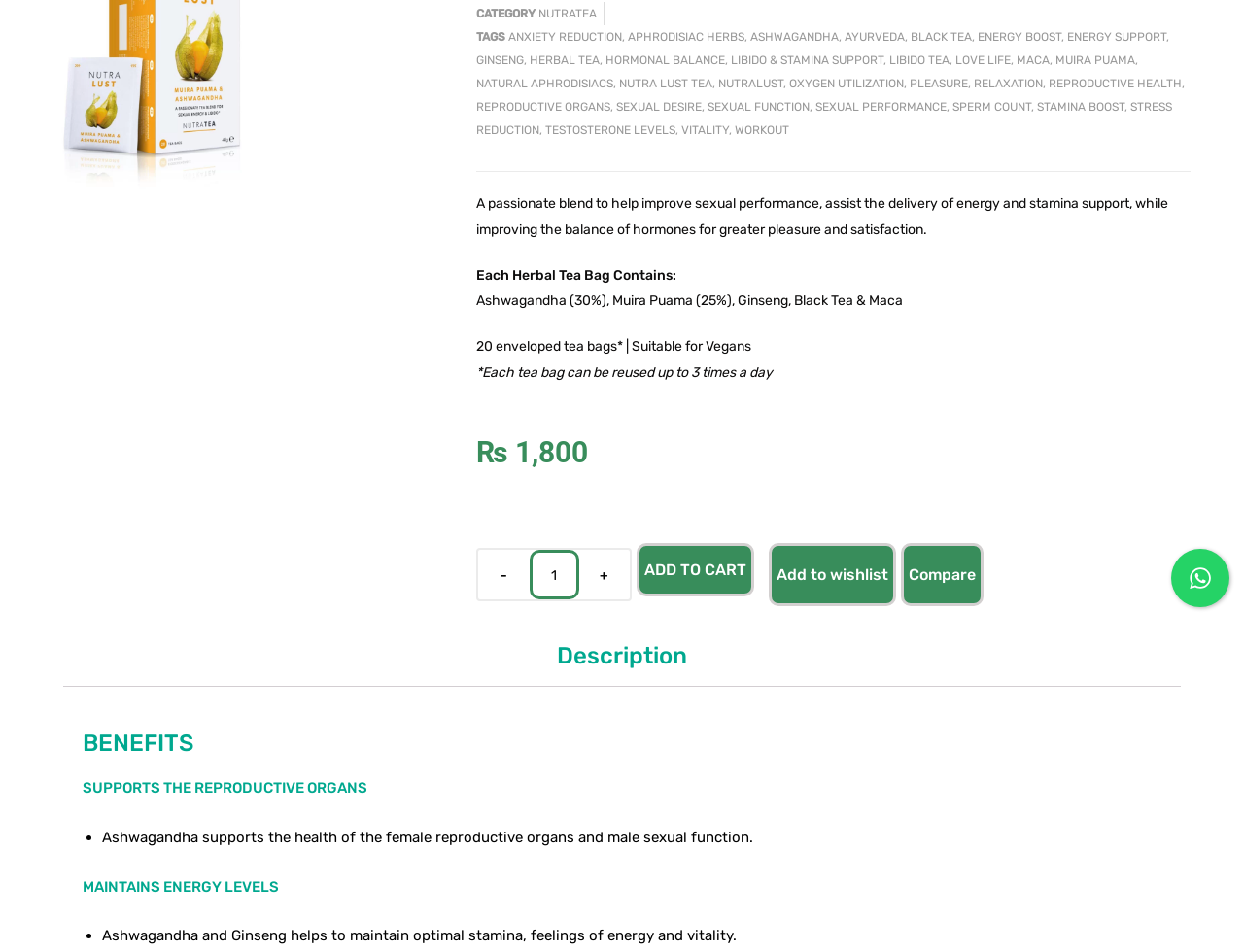Determine the bounding box coordinates (top-left x, top-left y, bottom-right x, bottom-right y) of the UI element described in the following text: Libido & Stamina Support

[0.588, 0.057, 0.711, 0.071]